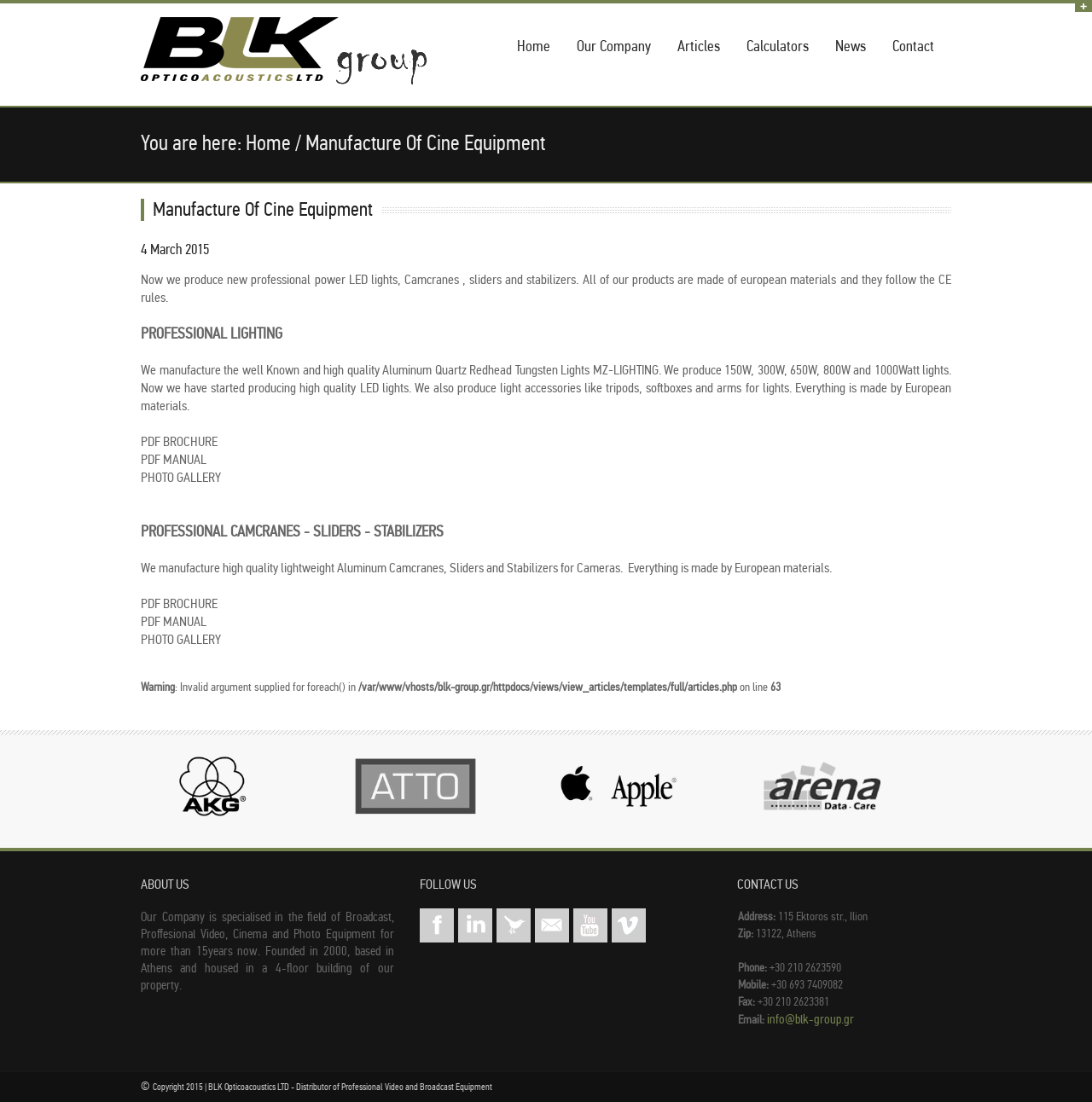Please mark the clickable region by giving the bounding box coordinates needed to complete this instruction: "Click the Home link".

[0.465, 0.026, 0.512, 0.057]